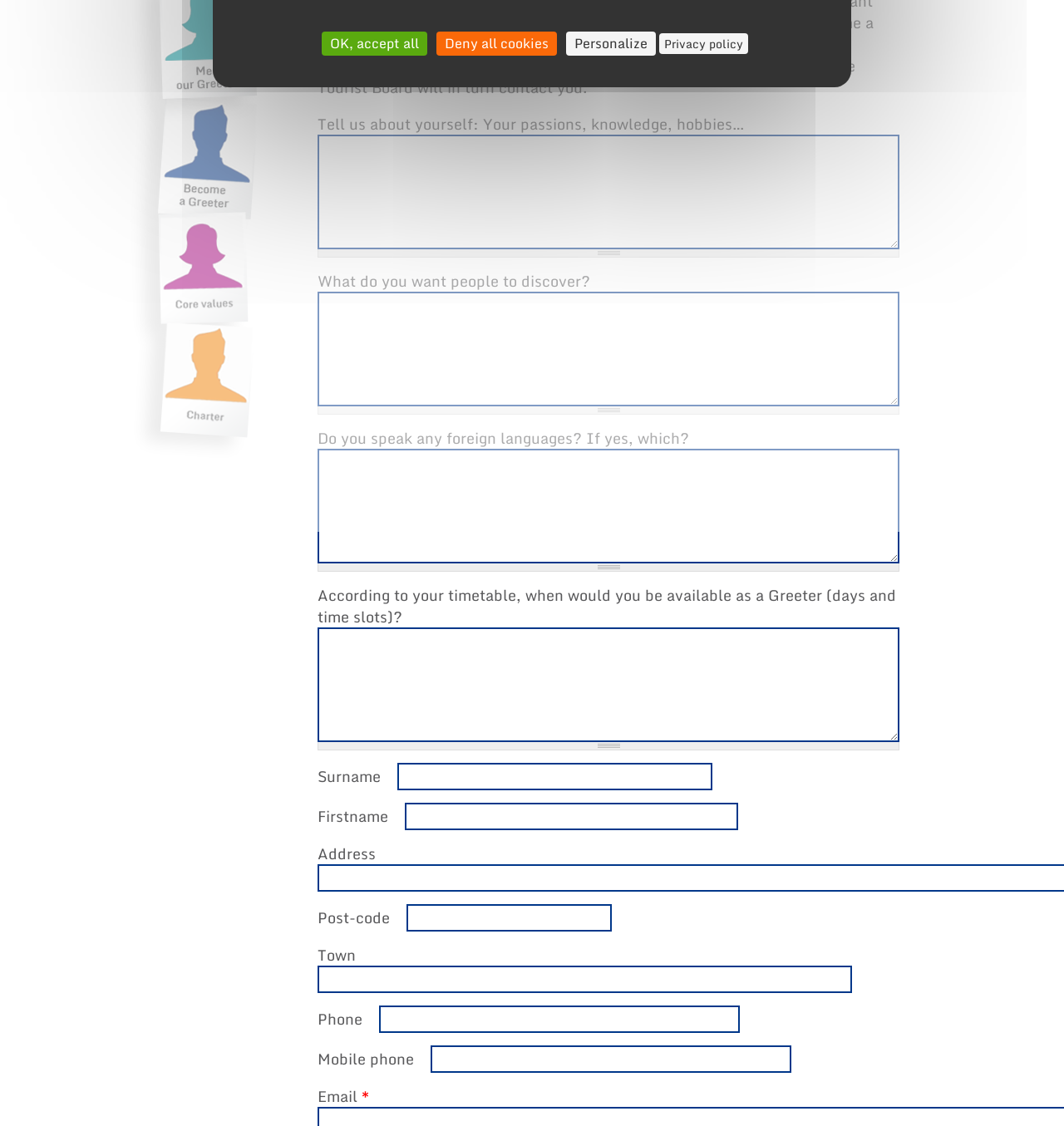Identify the bounding box coordinates for the UI element described by the following text: "parent_node: Mobile phone name="submitted[mob]"". Provide the coordinates as four float numbers between 0 and 1, in the format [left, top, right, bottom].

[0.405, 0.928, 0.744, 0.952]